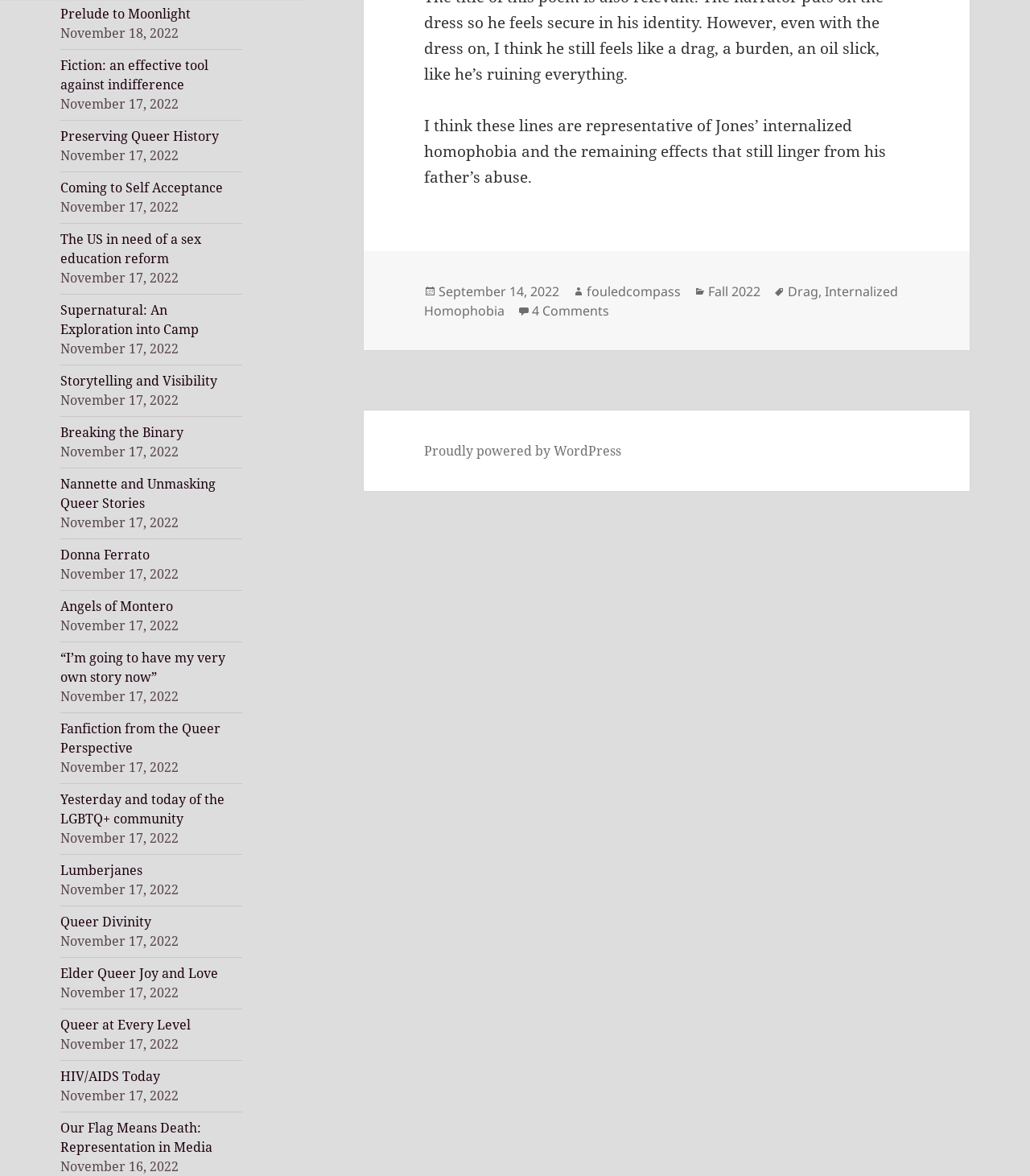Please find the bounding box coordinates for the clickable element needed to perform this instruction: "Read 'I think these lines are representative of Jones’ internalized homophobia and the remaining effects that still linger from his father’s abuse.'".

[0.412, 0.098, 0.86, 0.159]